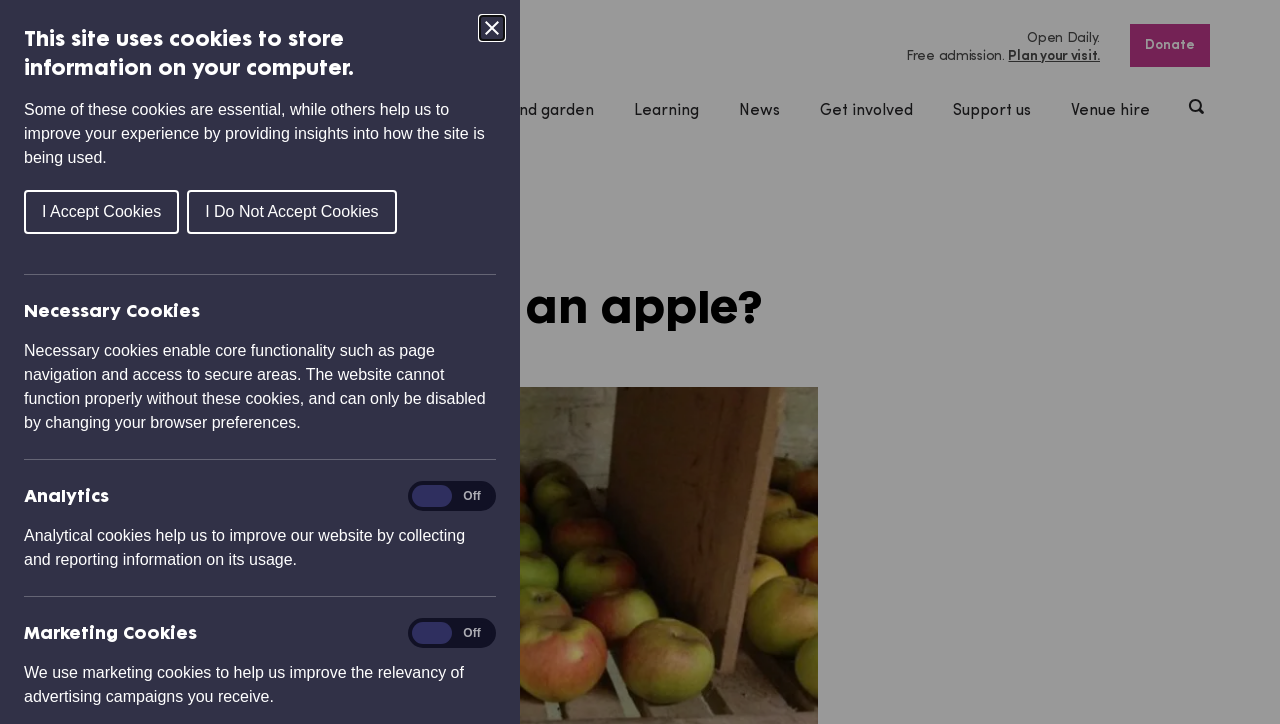What is the admission policy?
Please respond to the question with a detailed and informative answer.

I found the answer by looking at the static text 'Free admission.' which is located at the top of the webpage, near the 'Open Daily.' text.